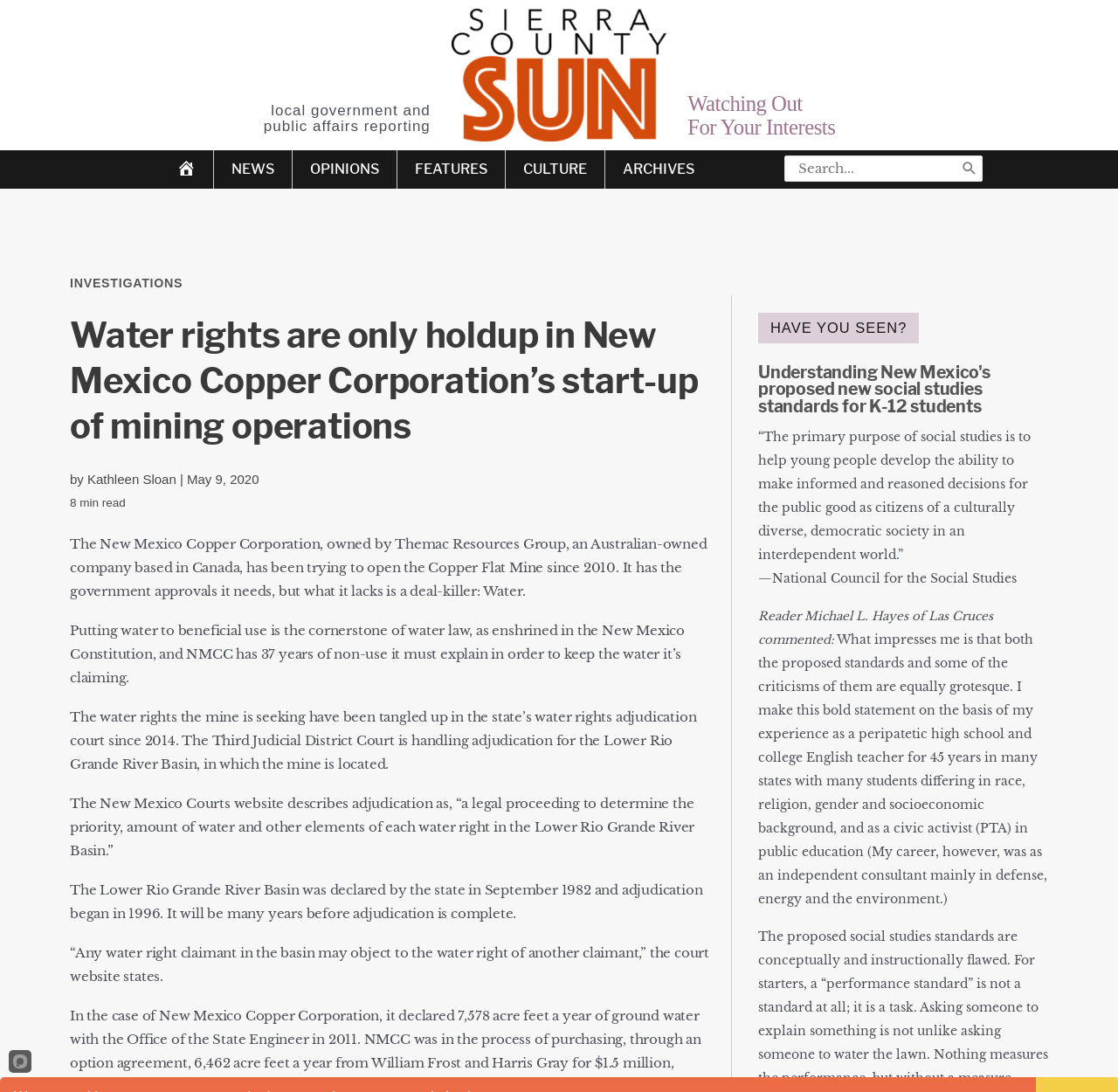Determine the bounding box coordinates for the area that should be clicked to carry out the following instruction: "Click Powered by Popupsmart".

[0.008, 0.962, 0.028, 0.982]